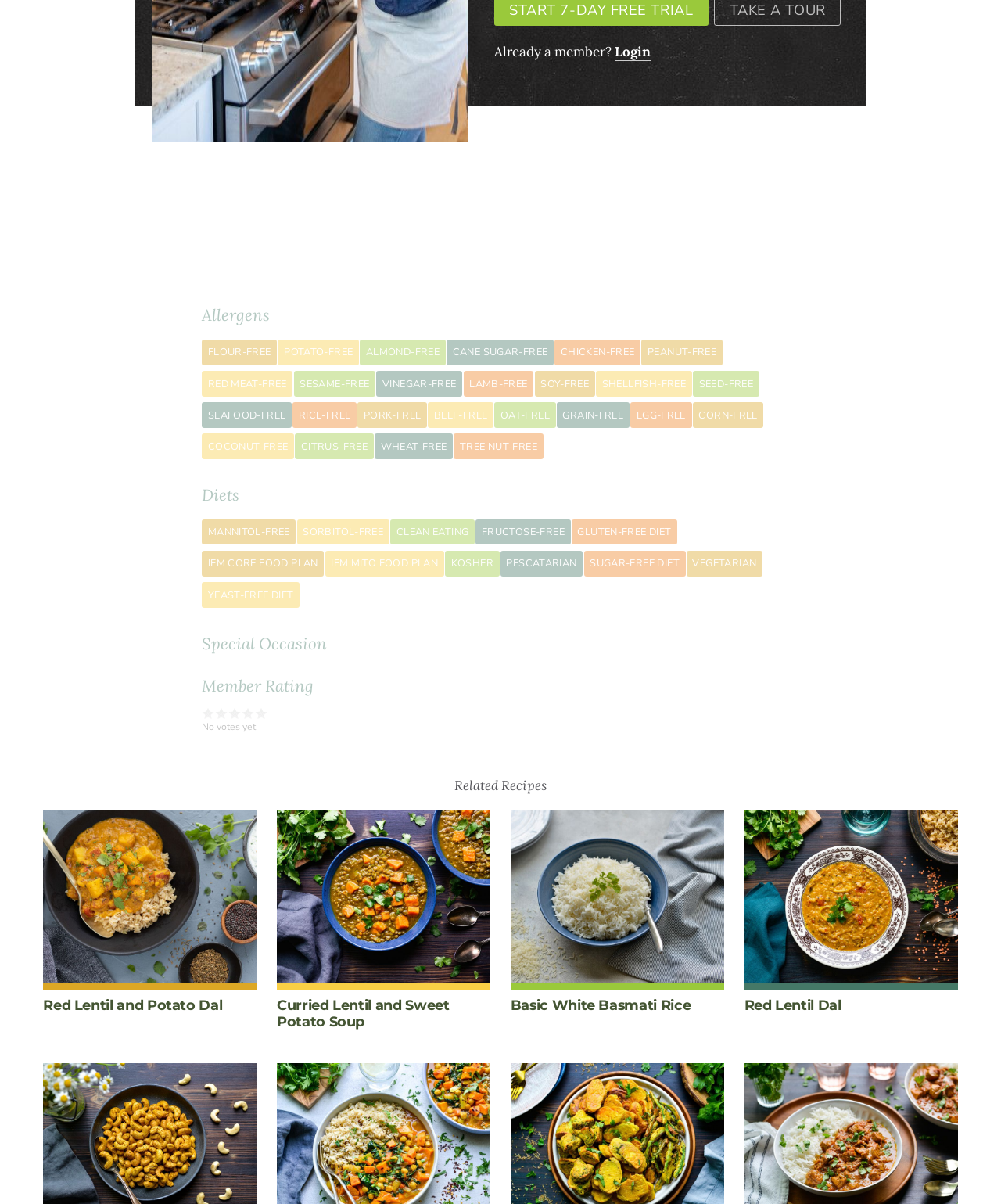Mark the bounding box of the element that matches the following description: "18. November 2022".

None